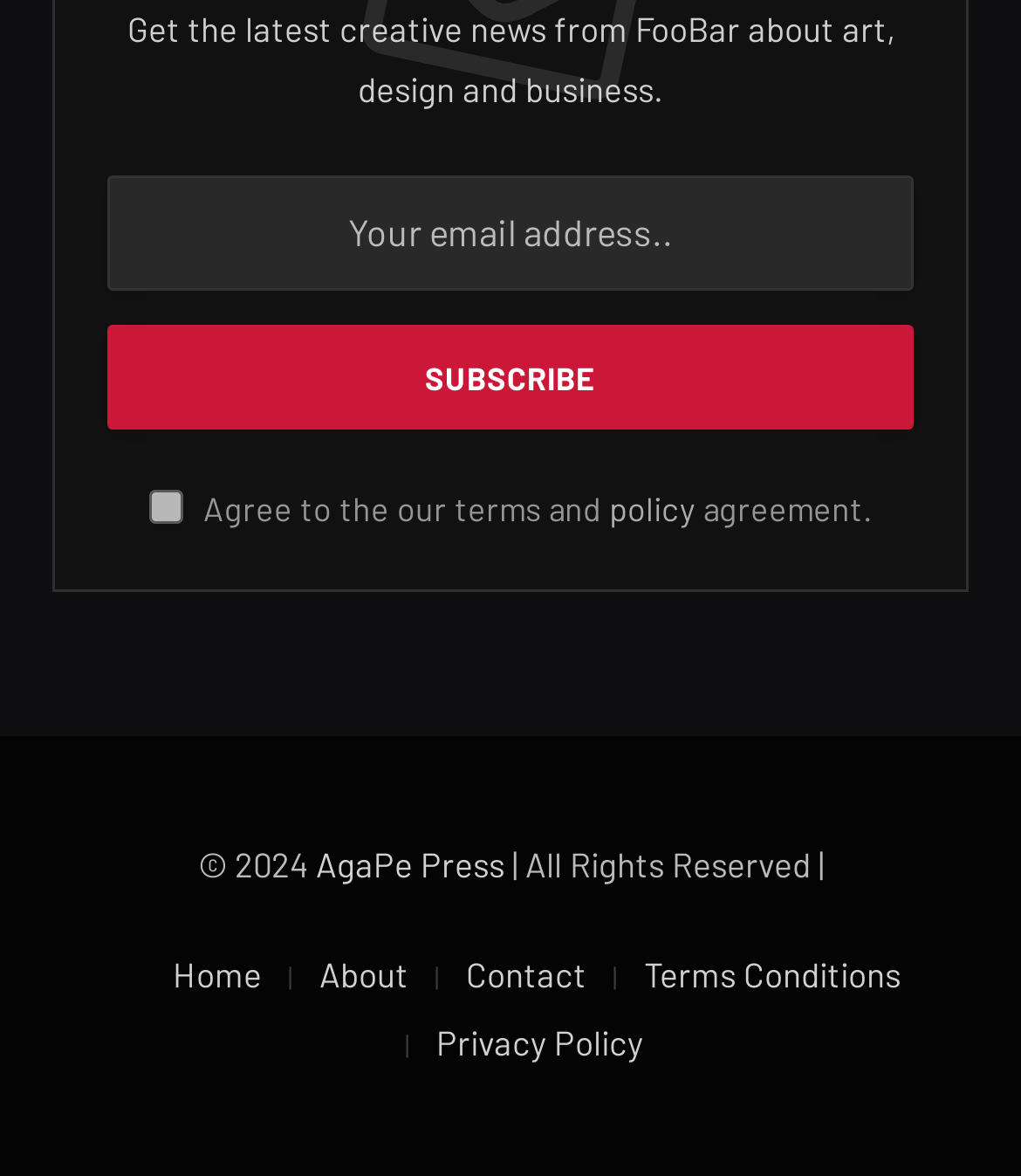How many navigation links are available?
Provide a detailed answer to the question using information from the image.

There are five navigation links available at the bottom of the page, labeled 'Home', 'About', 'Contact', 'Terms Conditions', and 'Privacy Policy'.